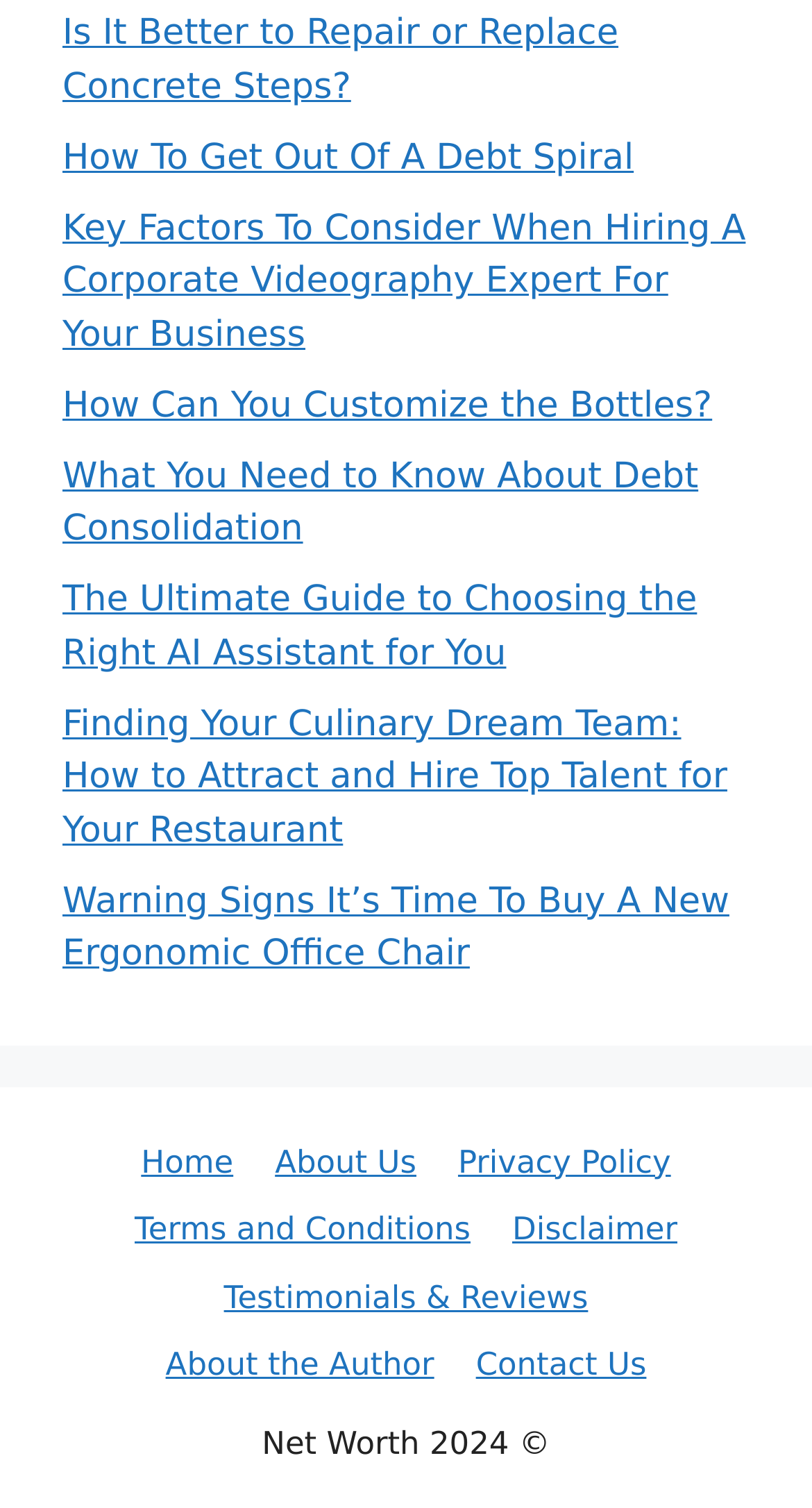What is the copyright year mentioned on the webpage?
Please answer the question with a detailed and comprehensive explanation.

The StaticText element at the bottom of the webpage has the text 'Net Worth 2024 ©' which indicates that the copyright year mentioned is 2024.